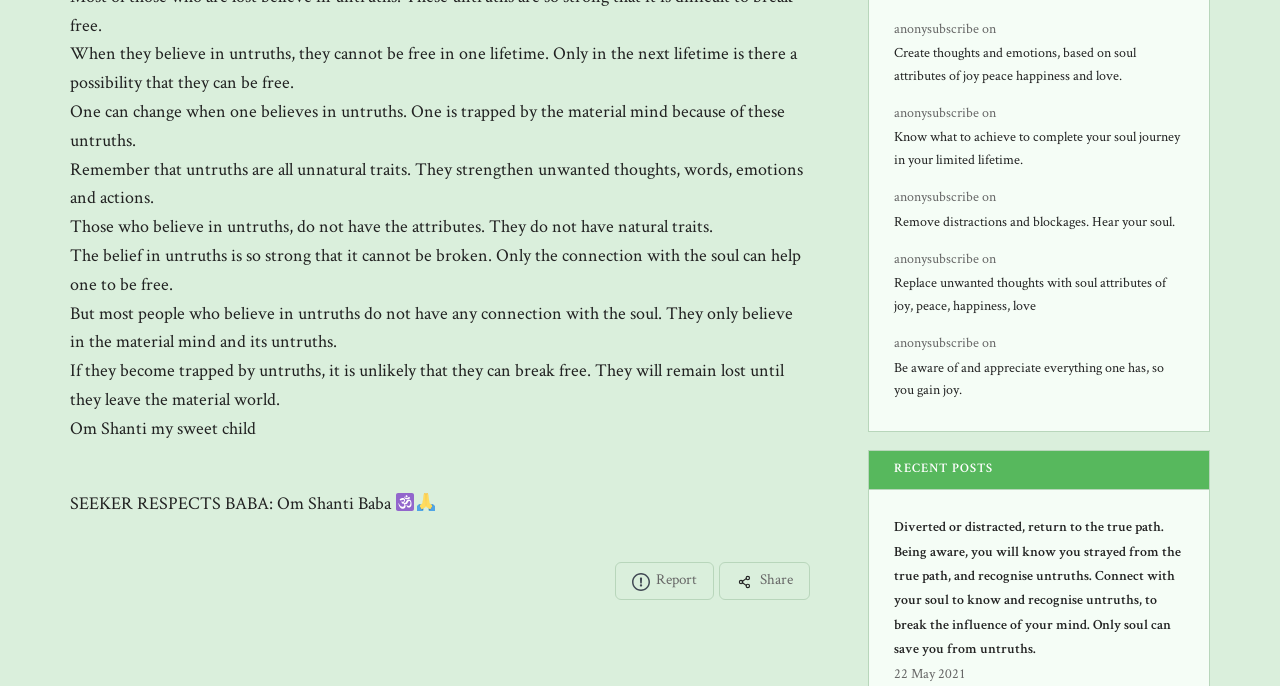Determine the coordinates of the bounding box for the clickable area needed to execute this instruction: "Report a post".

[0.48, 0.82, 0.558, 0.875]